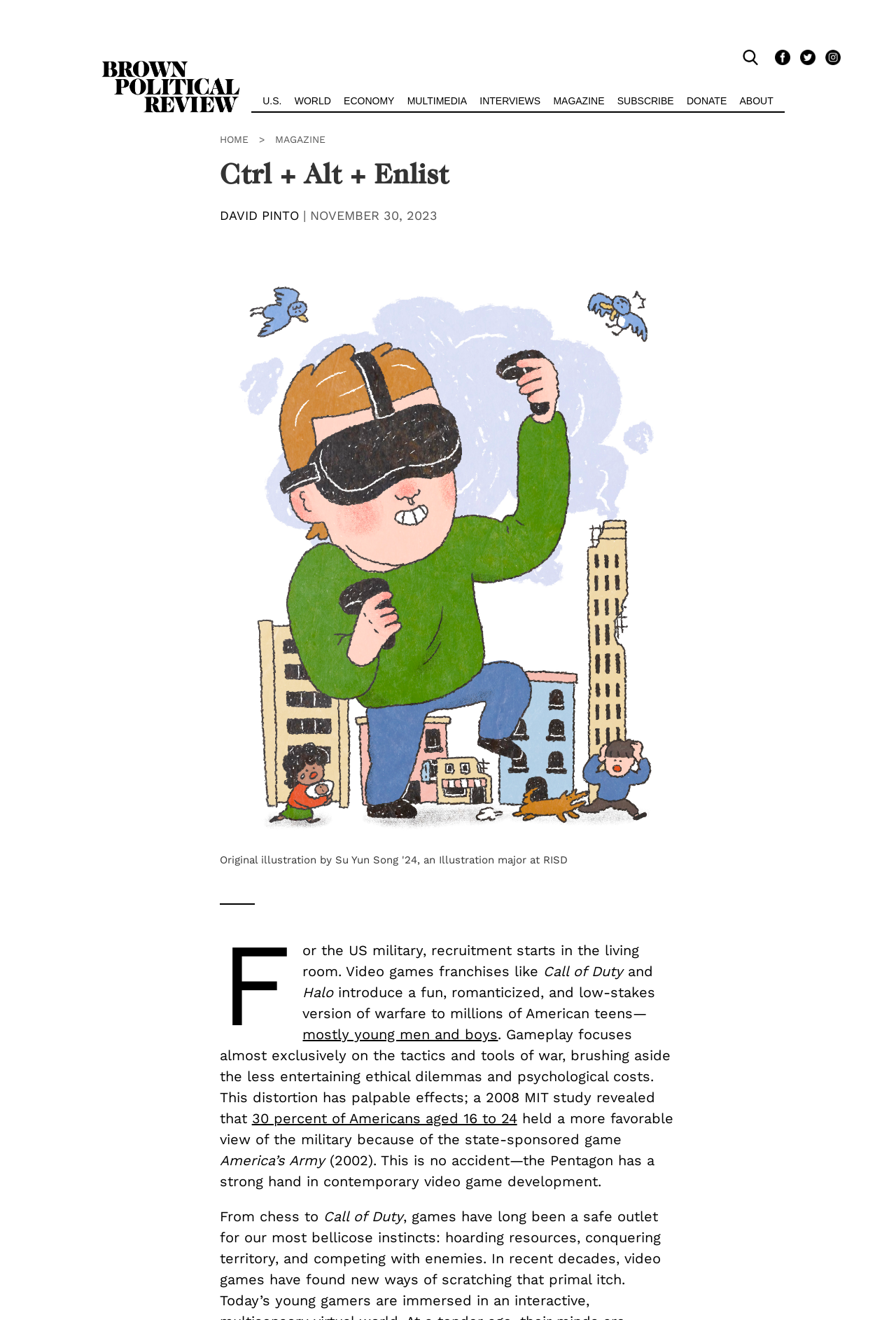Identify and extract the main heading from the webpage.

Ctrl + Alt + Enlist